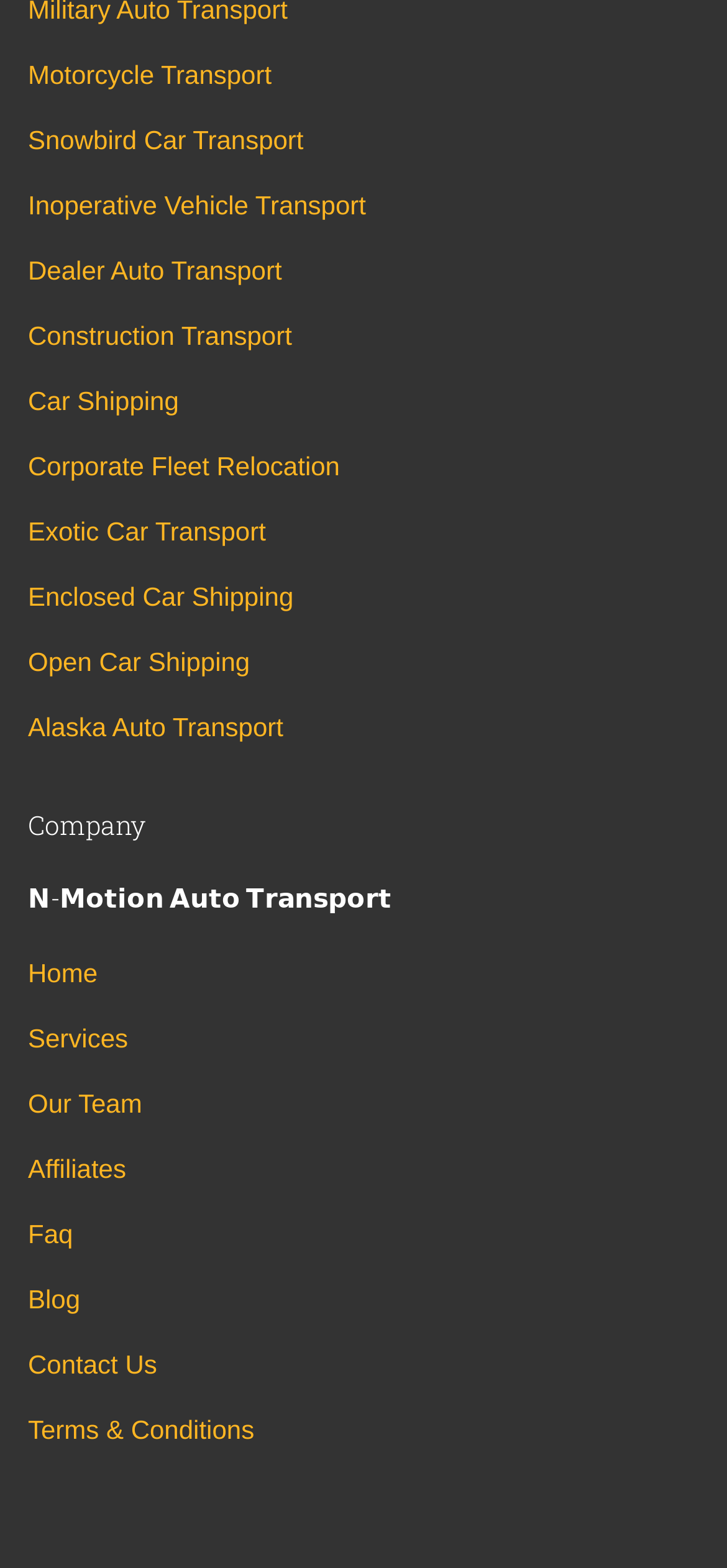How many links are in the main navigation?
Answer the question based on the image using a single word or a brief phrase.

9